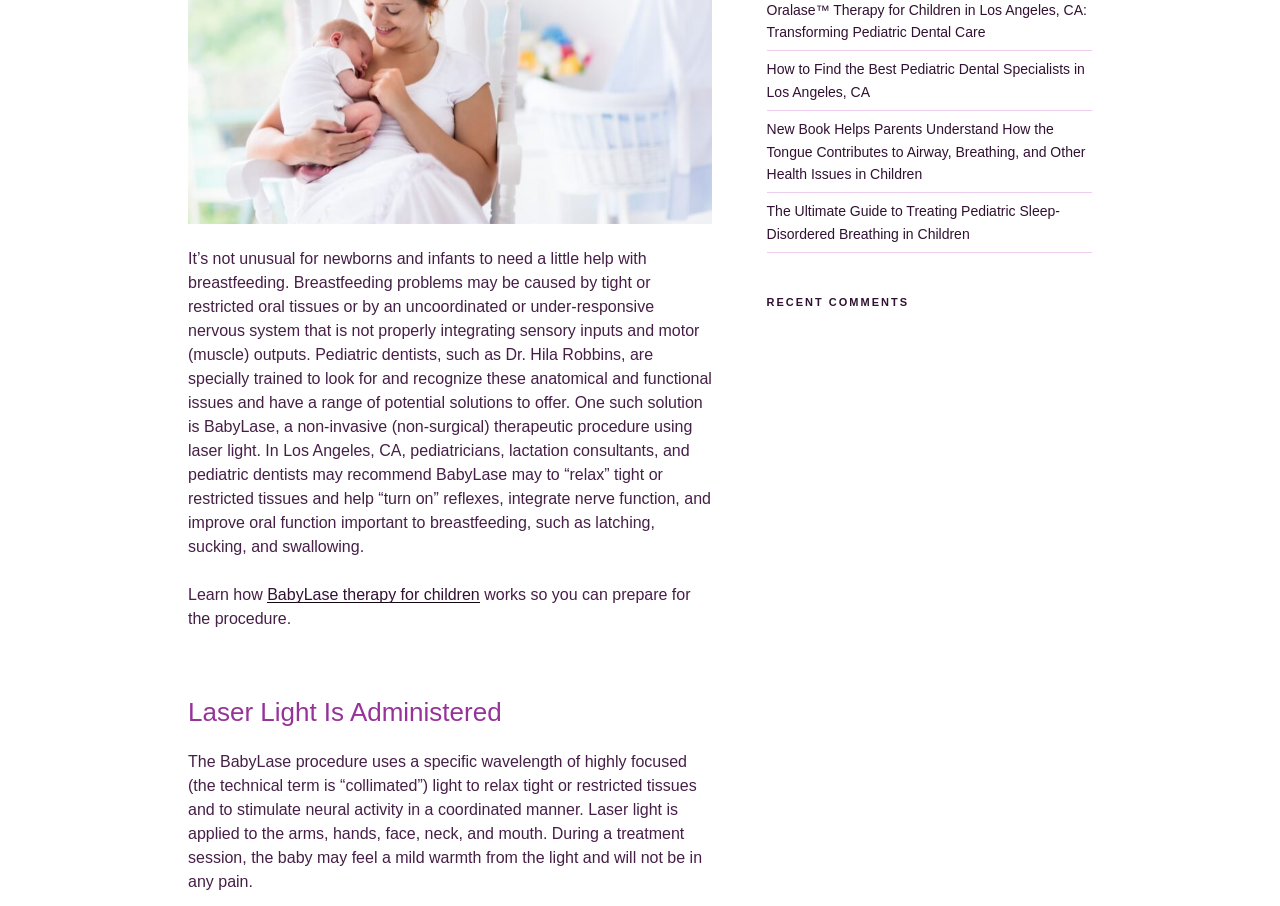Given the element description BabyLase therapy for children, identify the bounding box coordinates for the UI element on the webpage screenshot. The format should be (top-left x, top-left y, bottom-right x, bottom-right y), with values between 0 and 1.

[0.209, 0.647, 0.375, 0.665]